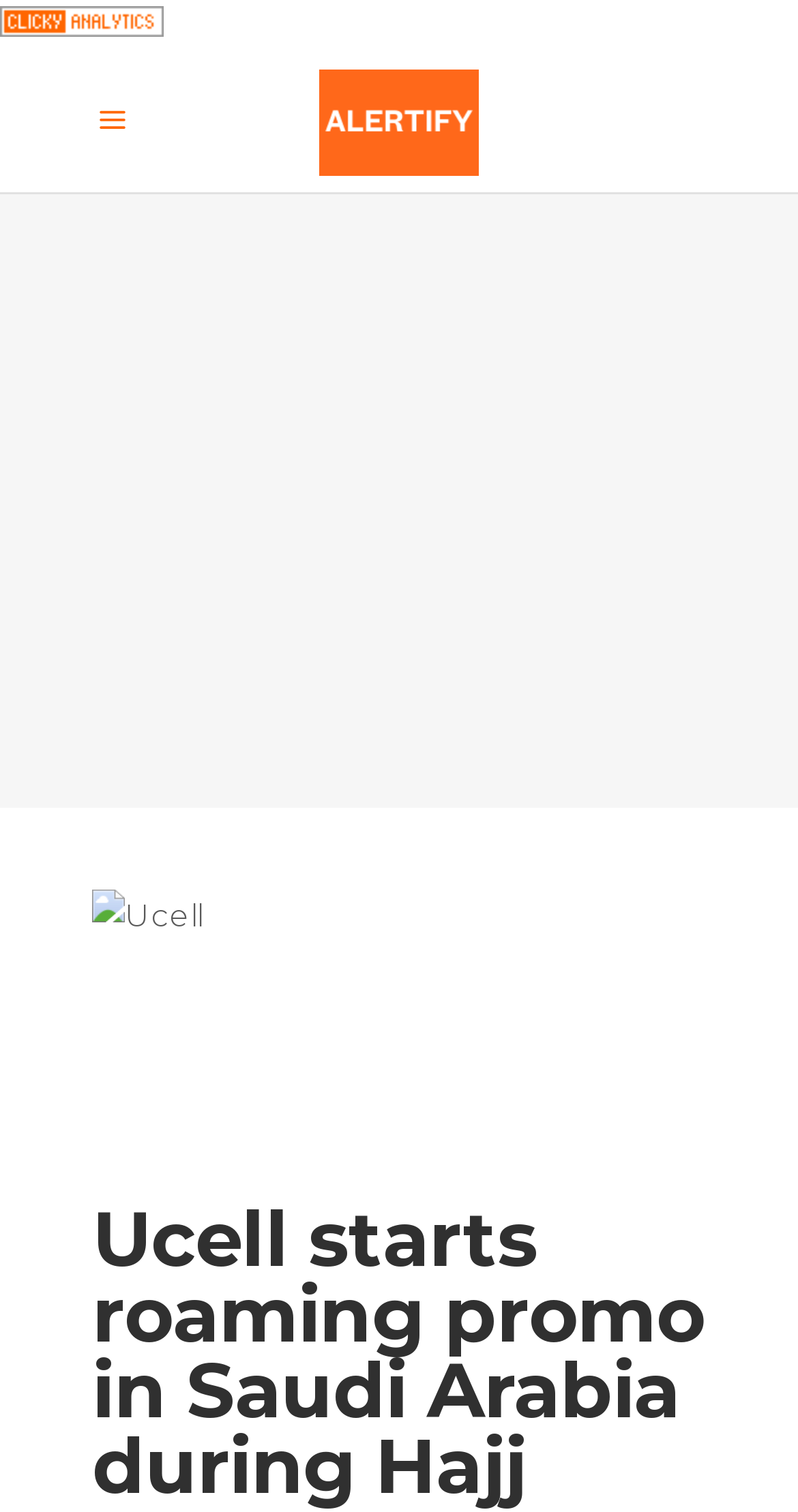What is the purpose of the promotion mentioned on the webpage?
Using the details shown in the screenshot, provide a comprehensive answer to the question.

The webpage mentions a promotion for roaming services in Saudi Arabia during the Hajj, which suggests that the purpose of the promotion is related to the Hajj event.